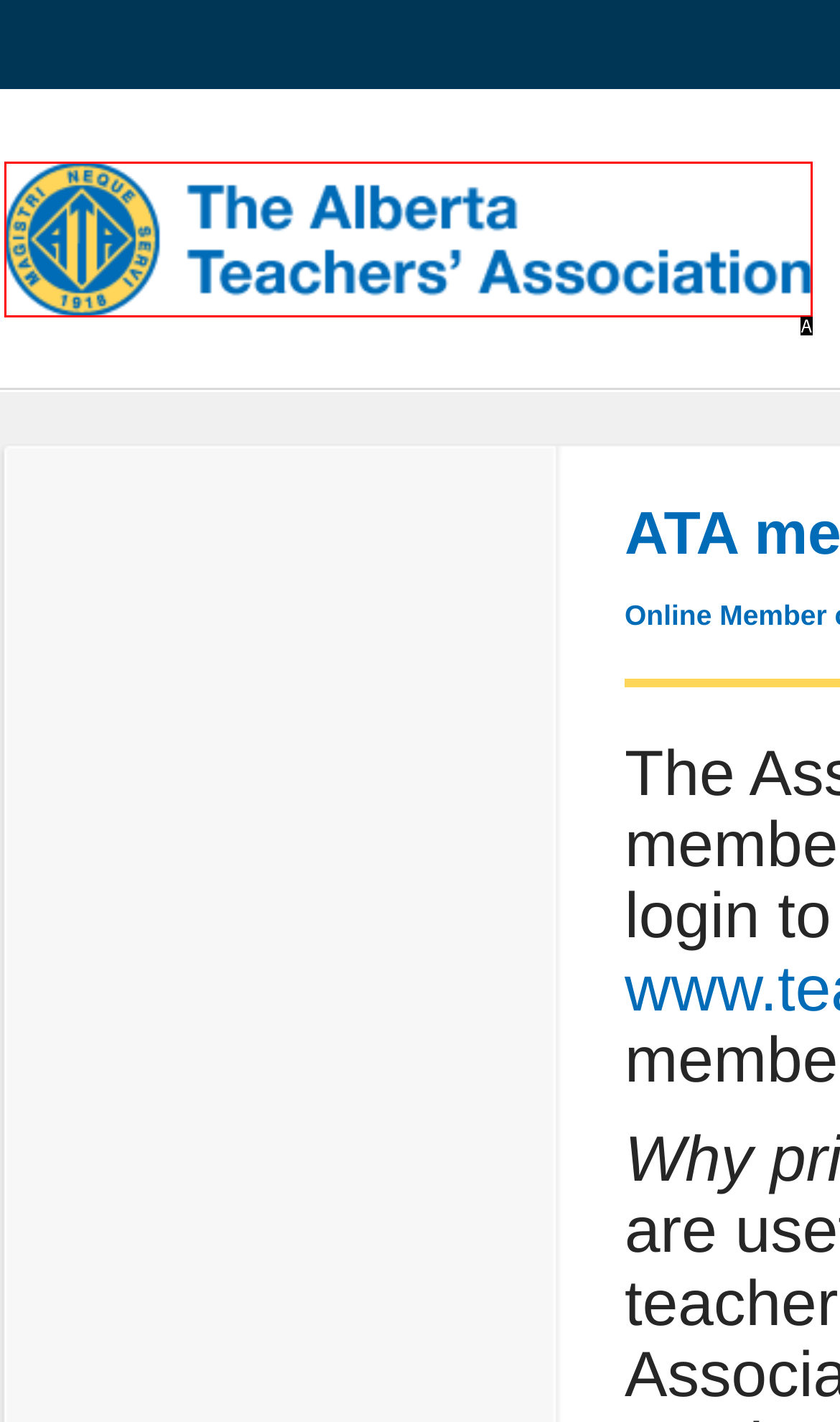Select the option that matches this description: The Alberta Teachers’ Association
Answer by giving the letter of the chosen option.

A